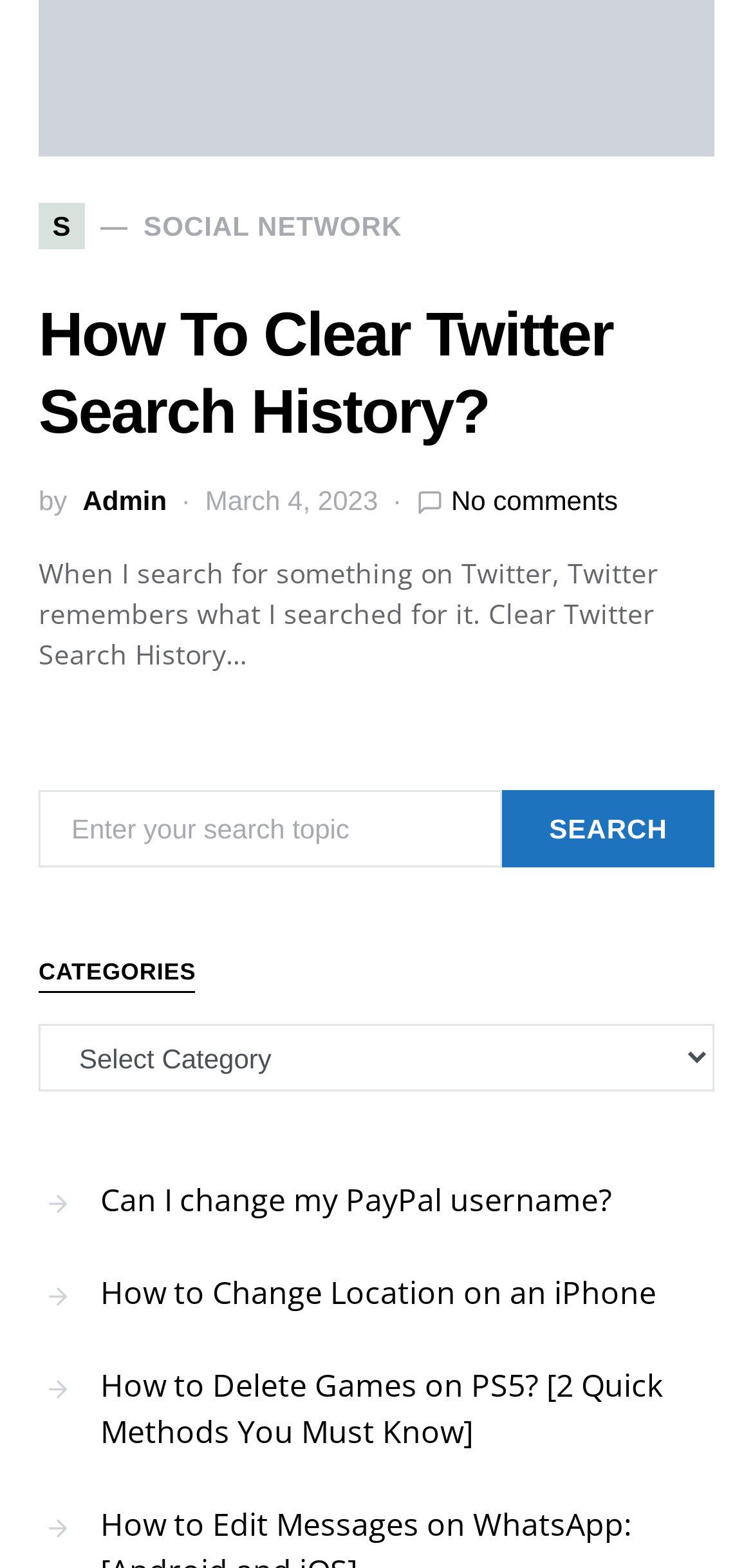How many links are available under the 'CATEGORIES' section?
Refer to the image and provide a one-word or short phrase answer.

3